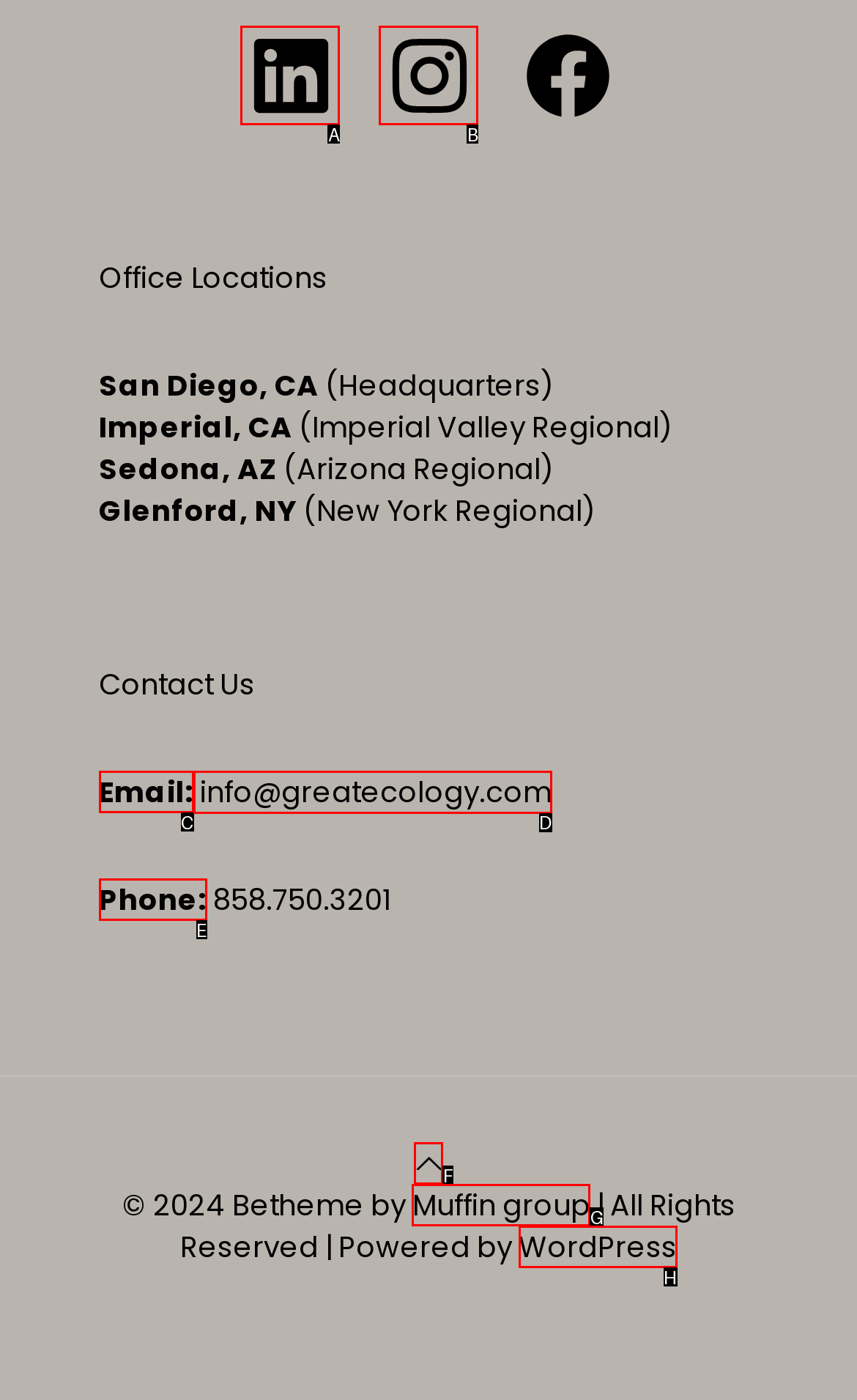Specify which UI element should be clicked to accomplish the task: Contact us through email. Answer with the letter of the correct choice.

D